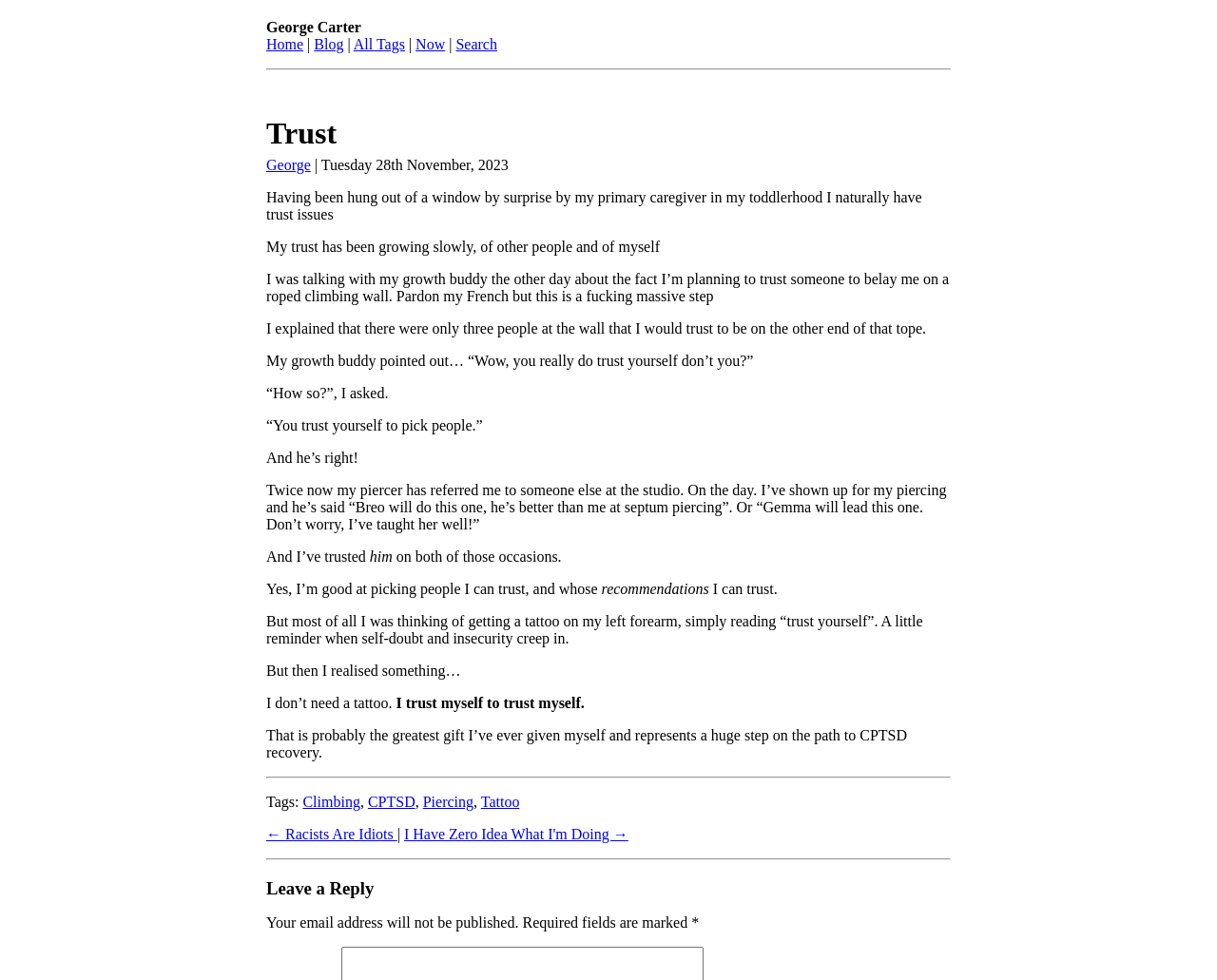Generate a thorough explanation of the webpage's elements.

This webpage is a personal blog post titled "Trust" by George Carter. At the top, there is a navigation menu with links to "Home", "Blog", "All Tags", "Now", and "Search". Below the menu, there is a horizontal separator line.

The main content of the blog post is a personal reflection on trust issues, written in a conversational tone. The text is divided into several paragraphs, each exploring a different aspect of trust. The author shares a personal anecdote about being hung out of a window as a toddler, which led to trust issues. They then discuss how their trust has been growing, including a recent experience with a growth buddy and a plan to trust someone to belay them on a roped climbing wall.

The author also shares experiences with their piercer, who has referred them to other professionals on short notice, and how they have trusted these recommendations. The text continues to explore the theme of trust, including the idea of trusting oneself and the possibility of getting a tattoo with the phrase "trust yourself".

At the bottom of the page, there is a section with tags related to the post, including "Climbing", "CPTSD", "Piercing", and "Tattoo". There are also links to previous and next blog posts, titled "Racists Are Idiots" and "I Have Zero Idea What I'm Doing", respectively.

Finally, there is a comment section with a heading "Leave a Reply" and a note that email addresses will not be published. The required fields for leaving a comment are marked with an asterisk.